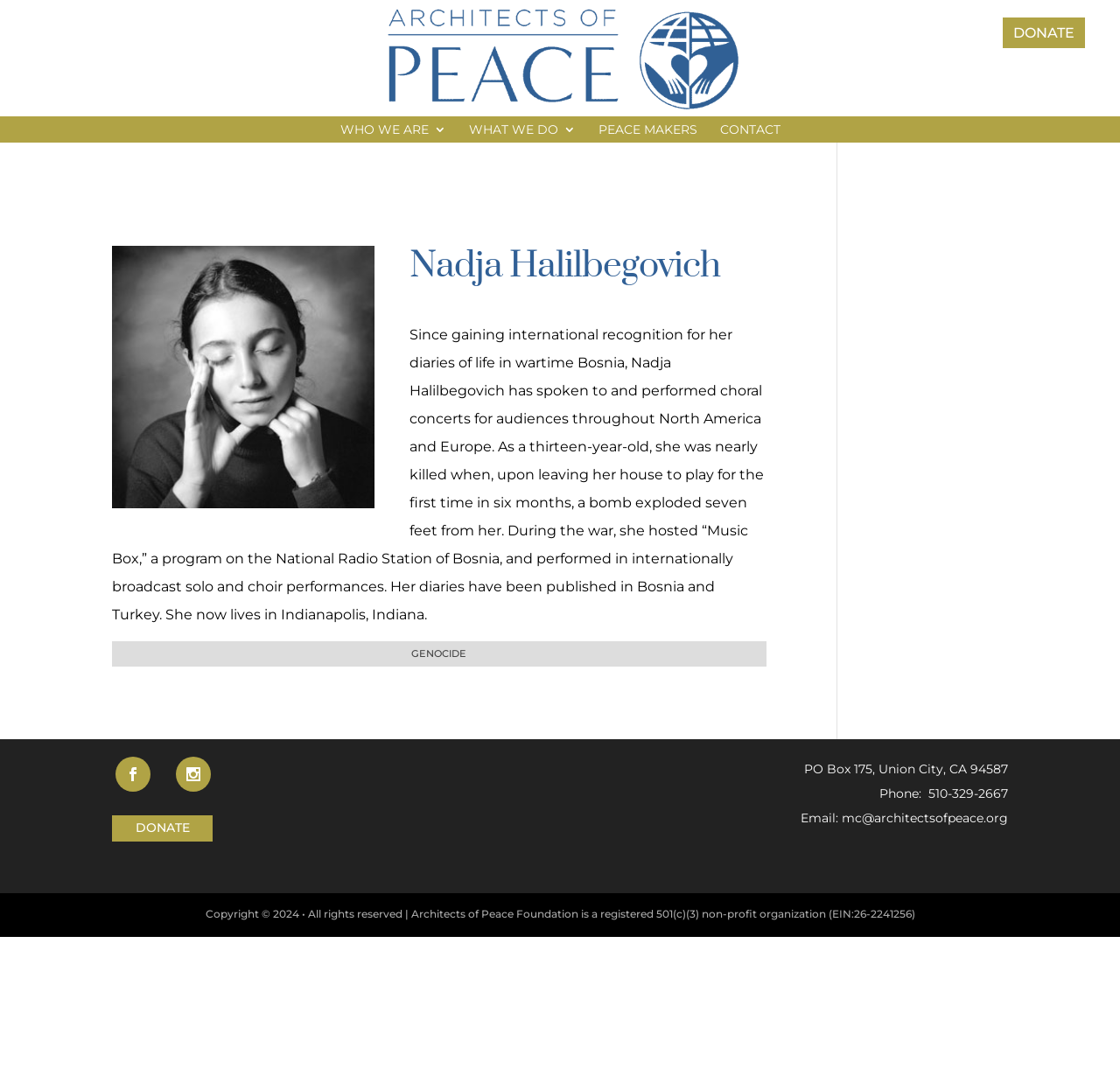Using the format (top-left x, top-left y, bottom-right x, bottom-right y), and given the element description, identify the bounding box coordinates within the screenshot: Peace Makers

[0.534, 0.113, 0.622, 0.131]